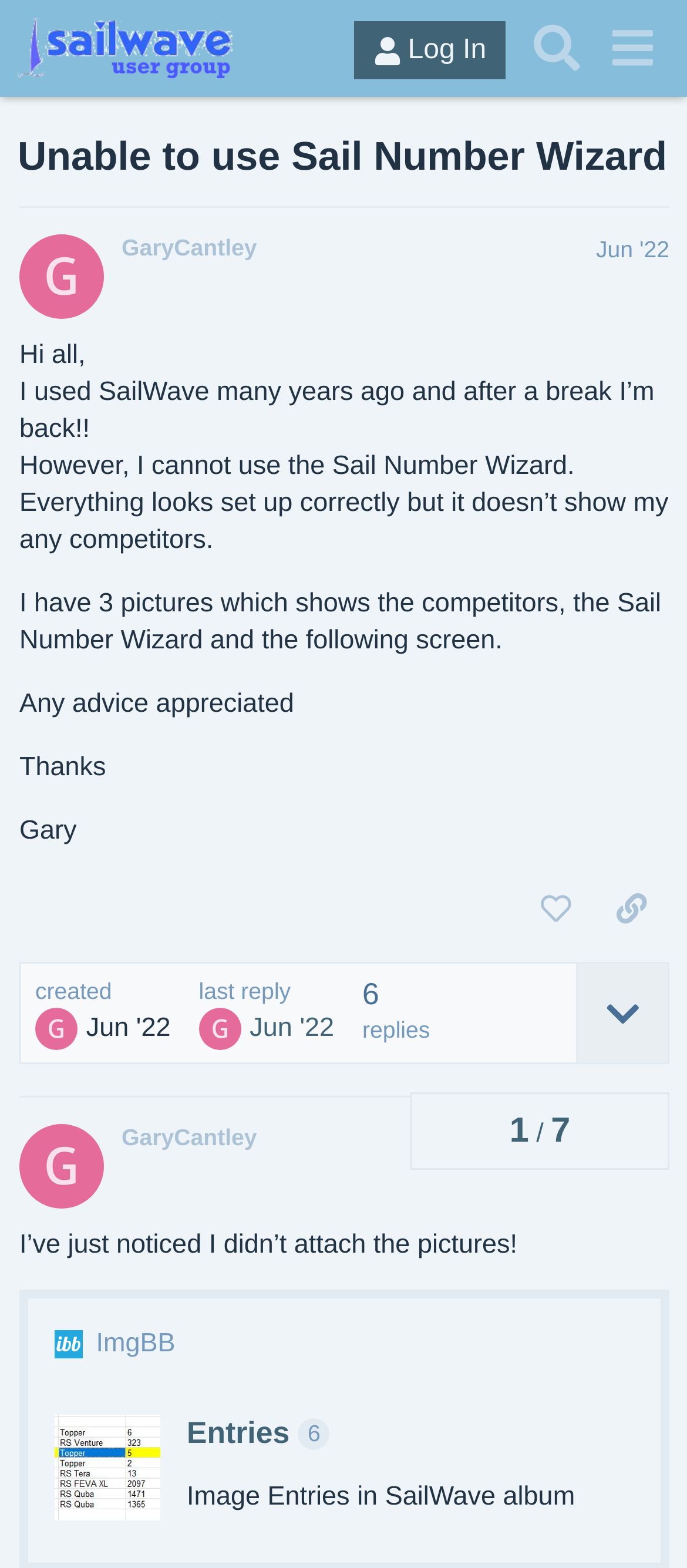Using the details from the image, please elaborate on the following question: How many replies are there to this post?

The number of replies to this post can be found at the bottom of the post, where it says 'replies'. Since there is only one reply, the answer is 1.